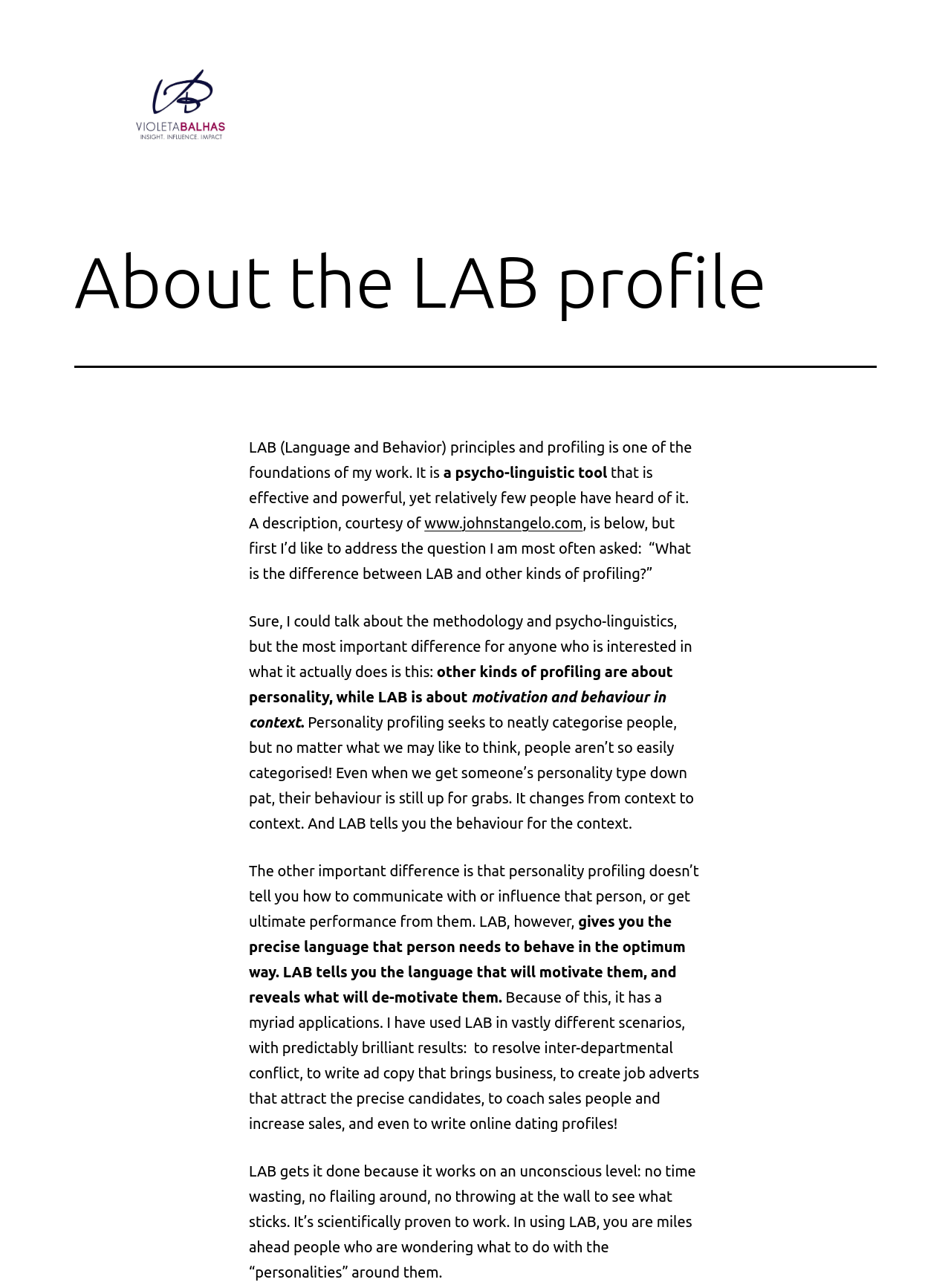Construct a comprehensive caption that outlines the webpage's structure and content.

The webpage is about Violeta Balhas and her work with the LAB profile. At the top, there is a link to Violeta Balhas' profile, accompanied by a small image of her. Below this, there is a header section with the title "About the LAB profile". 

The main content of the page is a lengthy text that explains the LAB profile and its principles. The text is divided into several paragraphs, with the first paragraph introducing the LAB profile as a psycho-linguistic tool that is effective and powerful, yet not well-known. 

The following paragraphs address a common question about the difference between LAB and other kinds of profiling, highlighting that LAB focuses on motivation and behavior in context, whereas other profiling methods focus on personality. The text also explains that LAB provides precise language to communicate with and influence individuals, which is not offered by personality profiling.

The text continues to describe the applications of LAB, including resolving conflicts, writing effective ad copy, creating job adverts, coaching salespeople, and even writing online dating profiles. The final paragraph emphasizes the scientific basis of LAB and its effectiveness in achieving results.

Throughout the page, there are no other images besides the small profile image of Violeta Balhas at the top. The layout is primarily focused on the text, with clear headings and concise paragraphs.